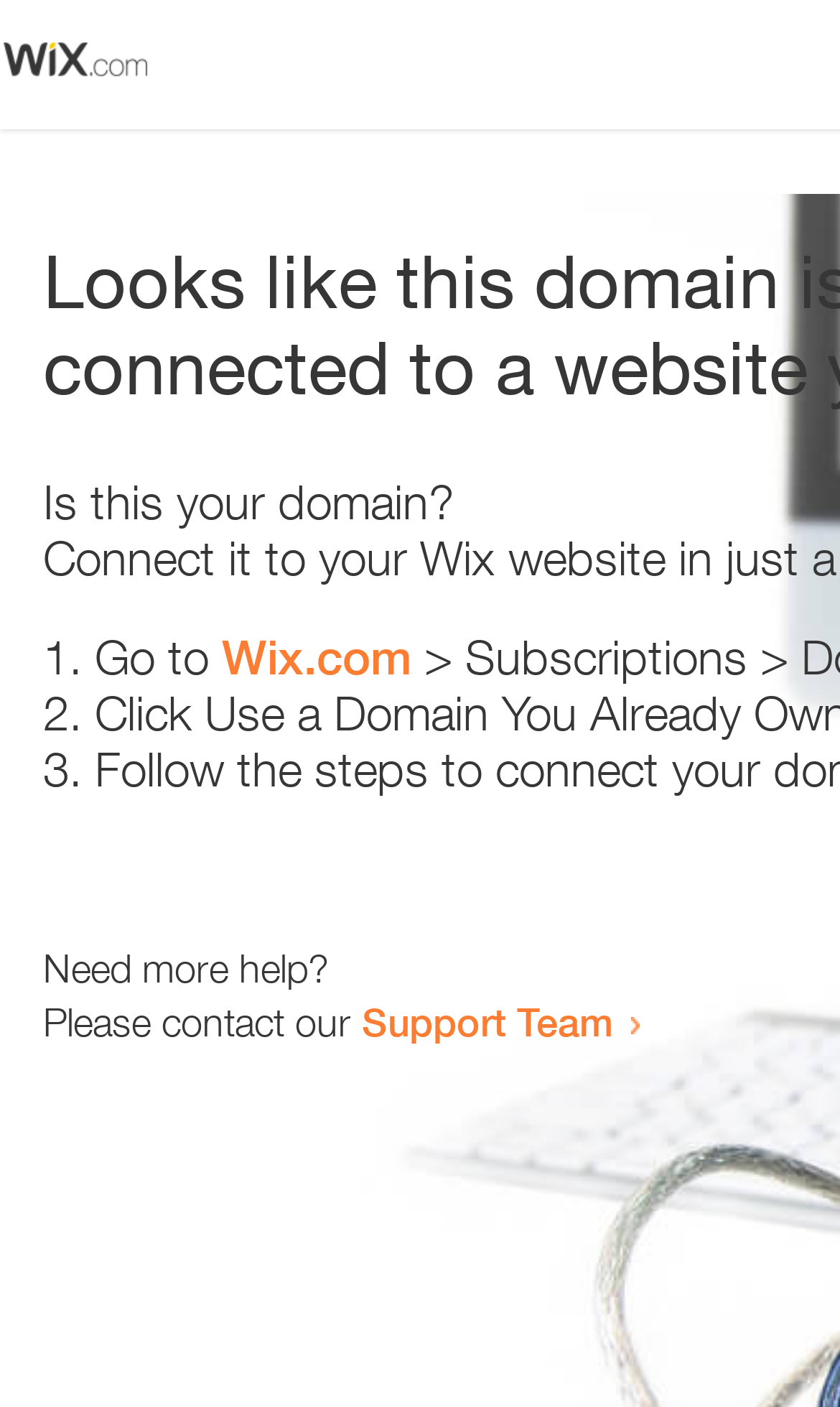What is the purpose of the webpage?
Using the image as a reference, give an elaborate response to the question.

The question is asking about the purpose of the webpage. Based on the content of the webpage, it appears to be handling an error situation, providing steps to take and contact information for further help, so the answer is 'Error handling'.